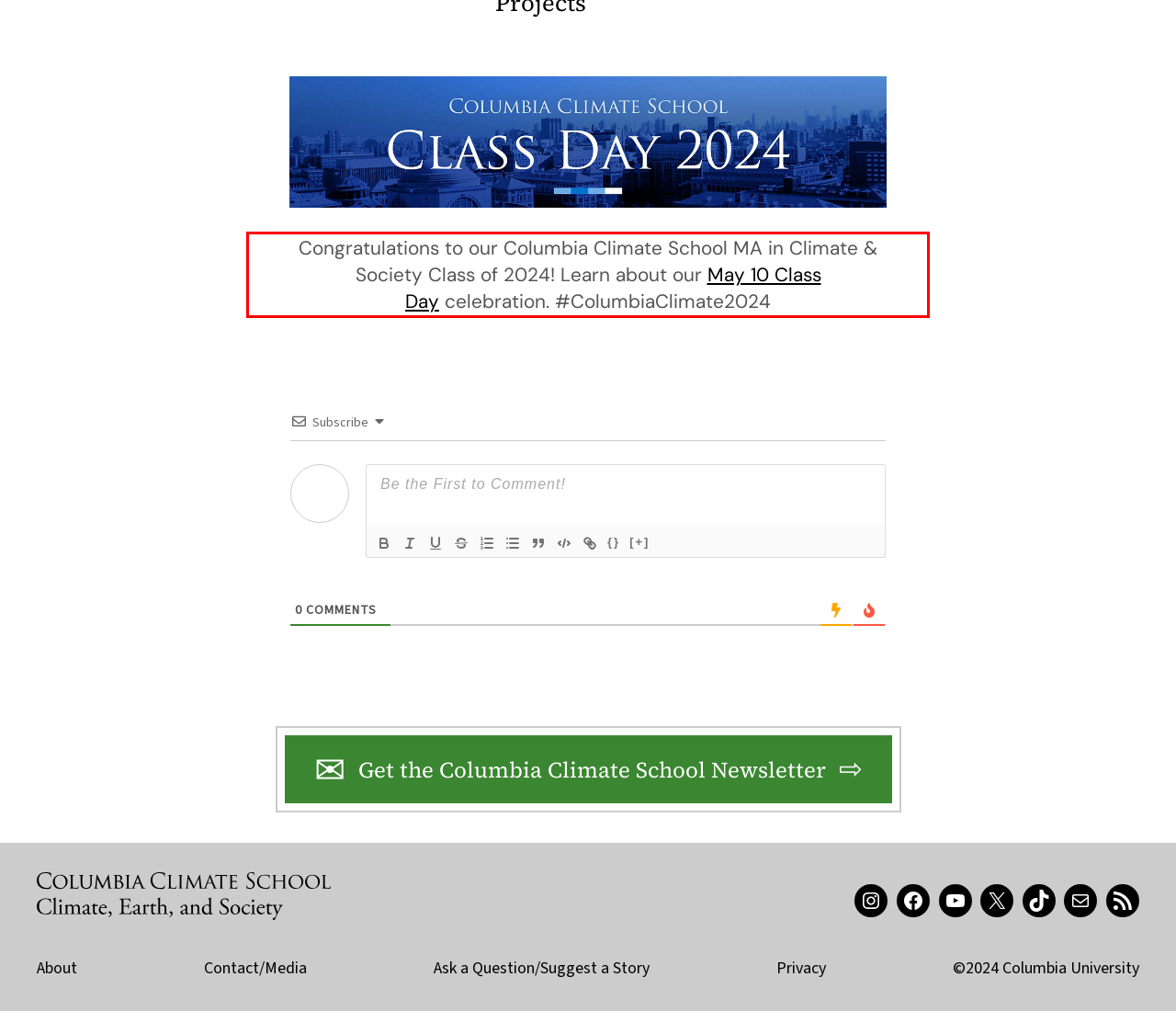Given a screenshot of a webpage, locate the red bounding box and extract the text it encloses.

Congratulations to our Columbia Climate School MA in Climate & Society Class of 2024! Learn about our May 10 Class Day celebration. #ColumbiaClimate2024